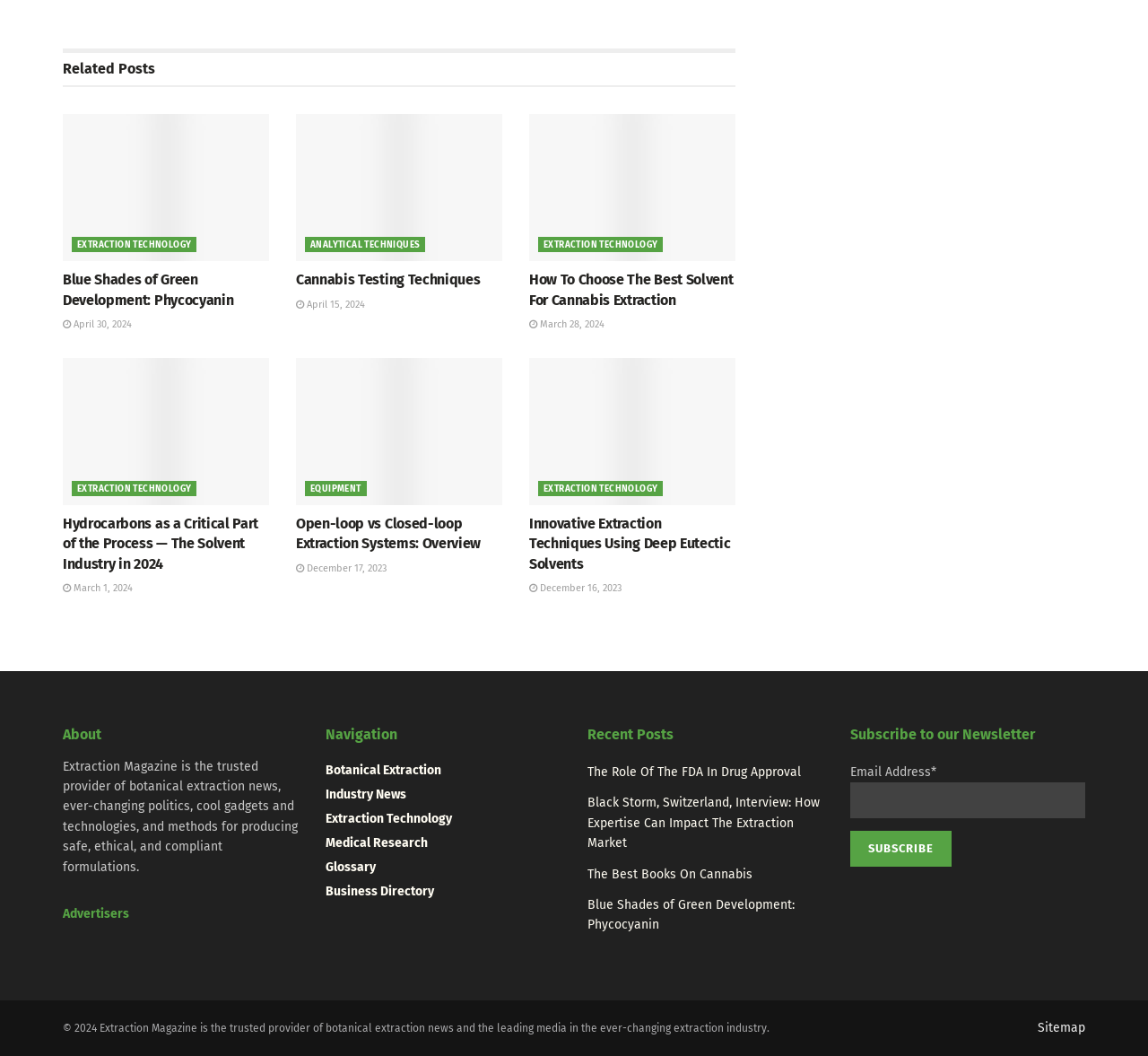What is the category of the article 'Innovative Extraction Techniques Using Deep Eutectic Solvents'?
Refer to the image and answer the question using a single word or phrase.

Extraction Technology